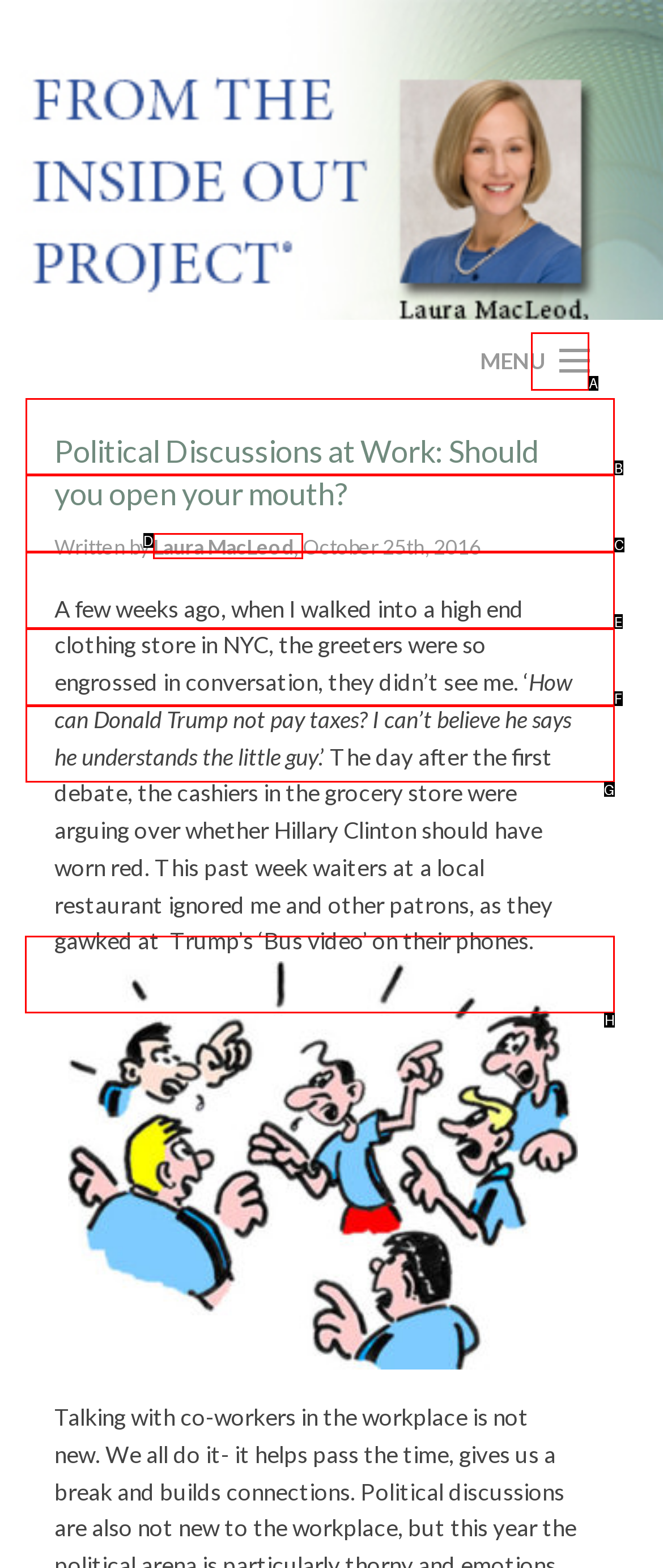Which option should I select to accomplish the task: view the blog posts? Respond with the corresponding letter from the given choices.

H